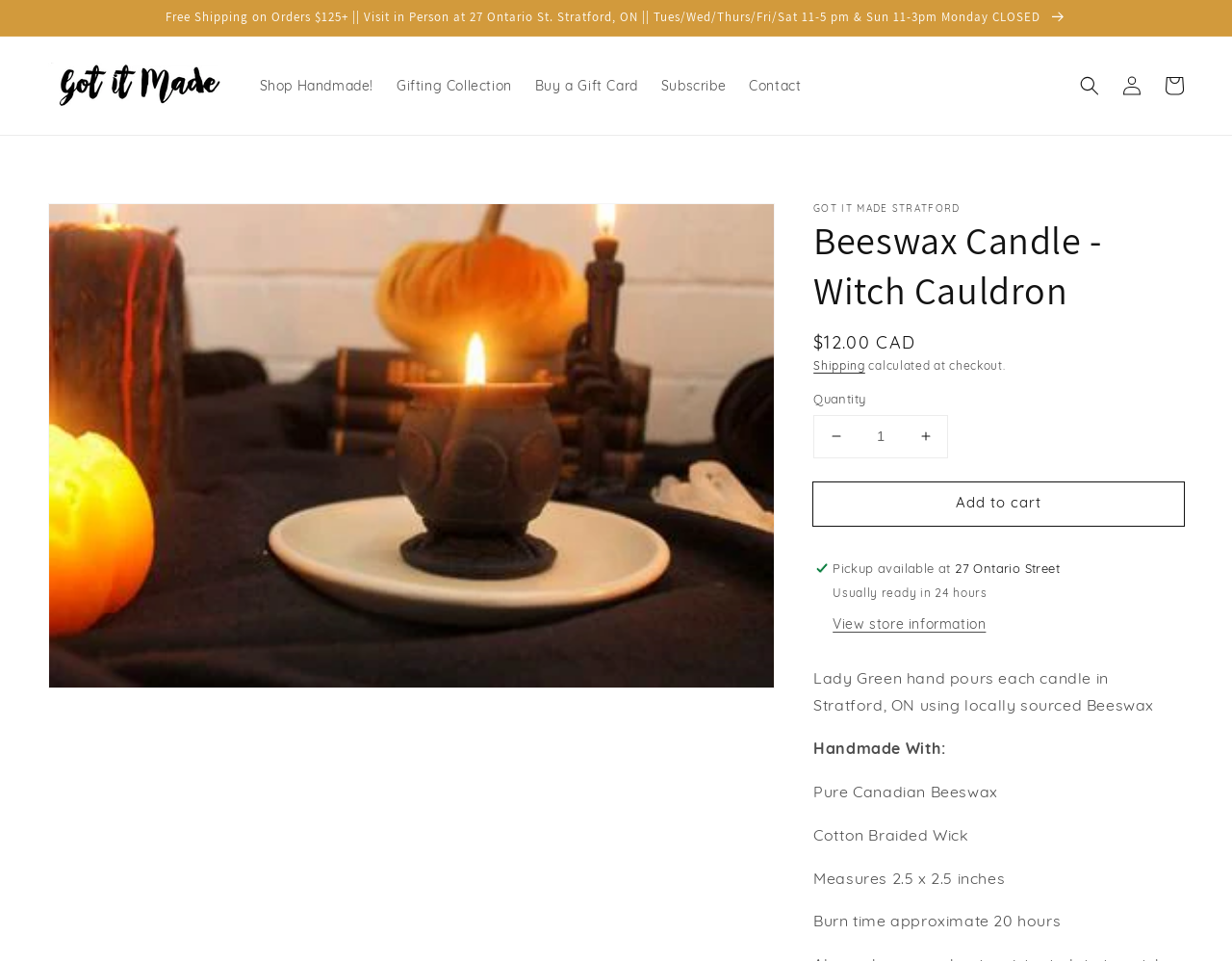Identify and extract the heading text of the webpage.

Beeswax Candle - Witch Cauldron